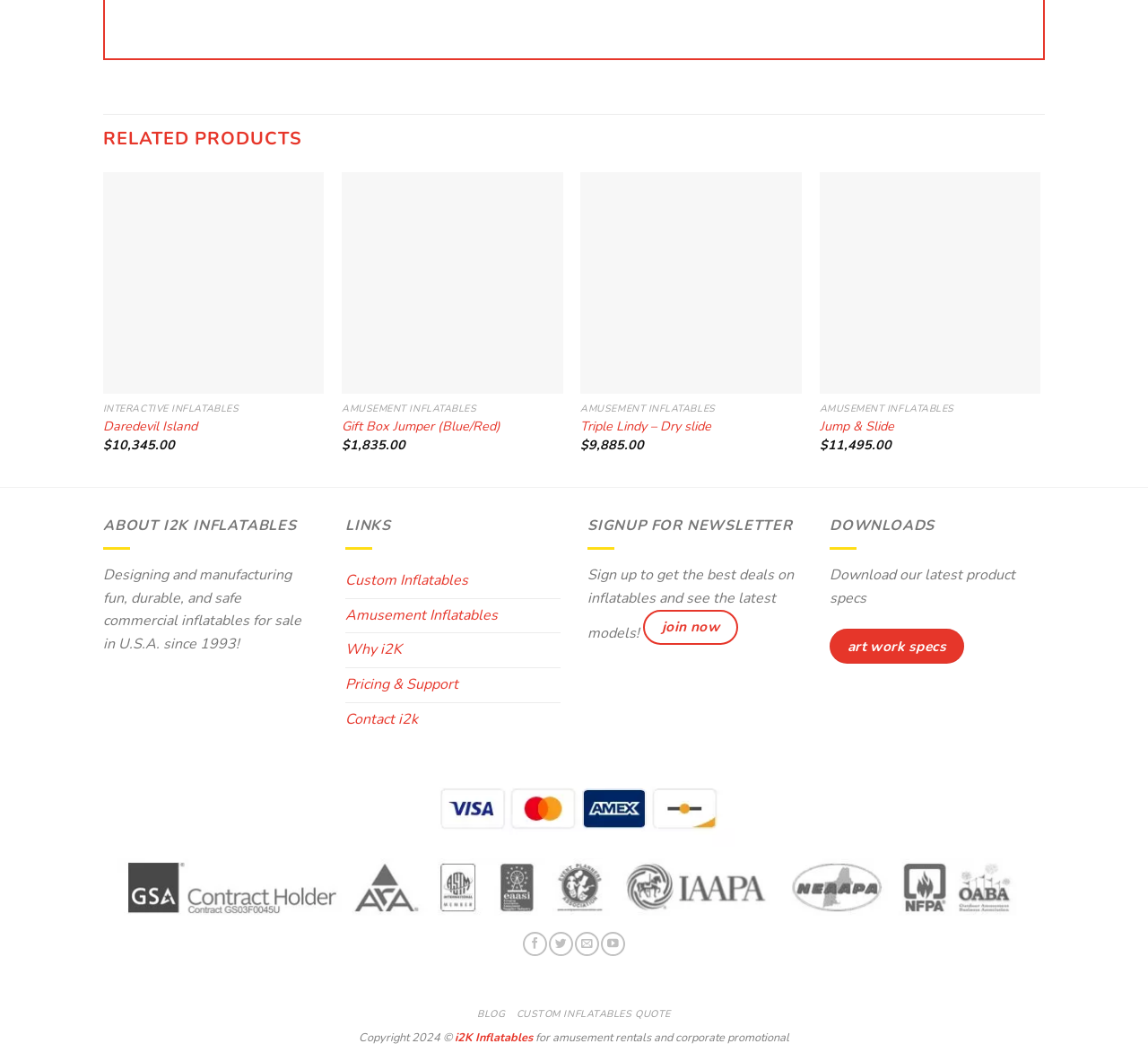Point out the bounding box coordinates of the section to click in order to follow this instruction: "Learn about i2K Inflatables".

[0.09, 0.486, 0.258, 0.505]